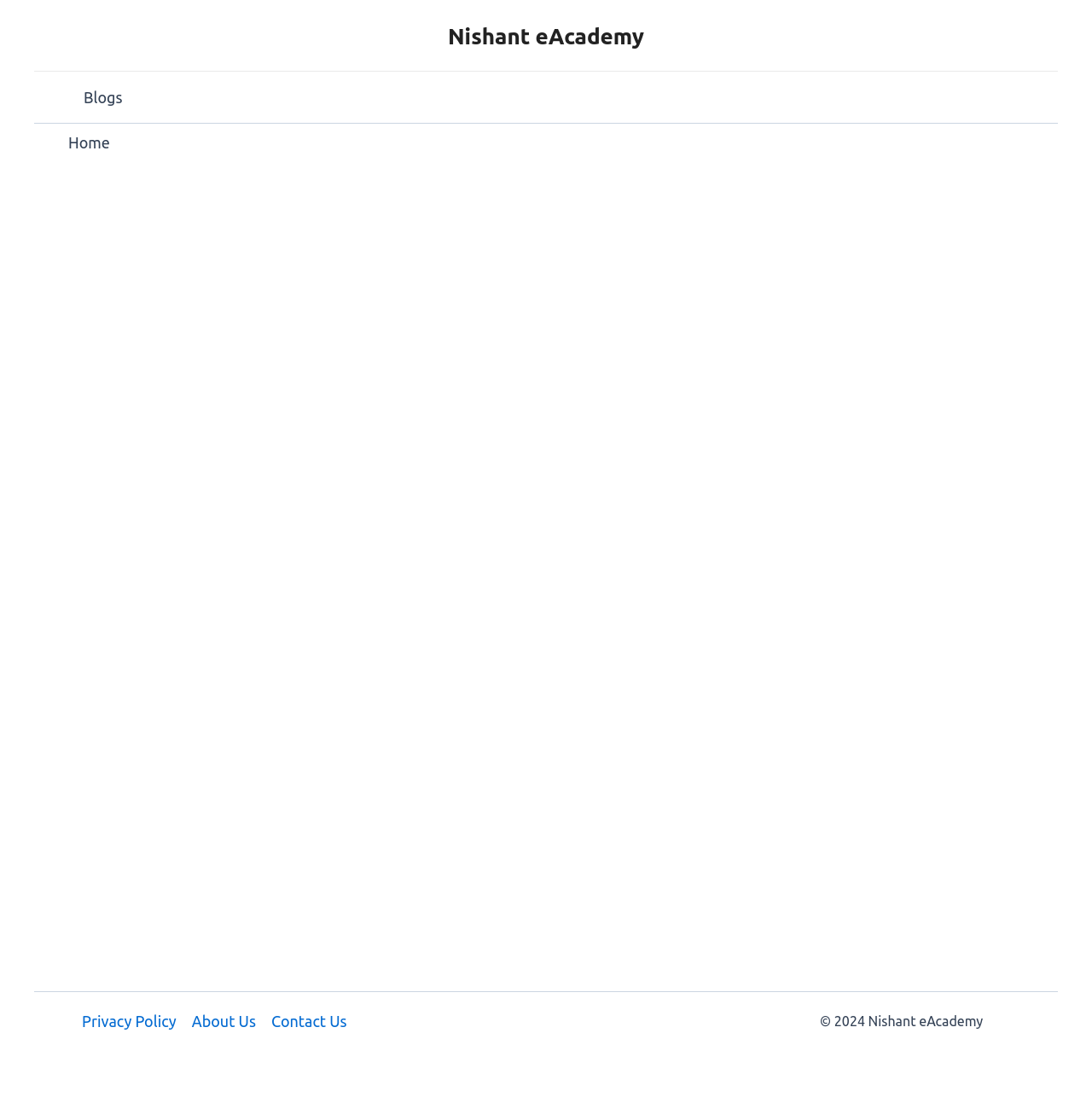Using the provided description: "Nishant eAcademy", find the bounding box coordinates of the corresponding UI element. The output should be four float numbers between 0 and 1, in the format [left, top, right, bottom].

[0.41, 0.022, 0.59, 0.044]